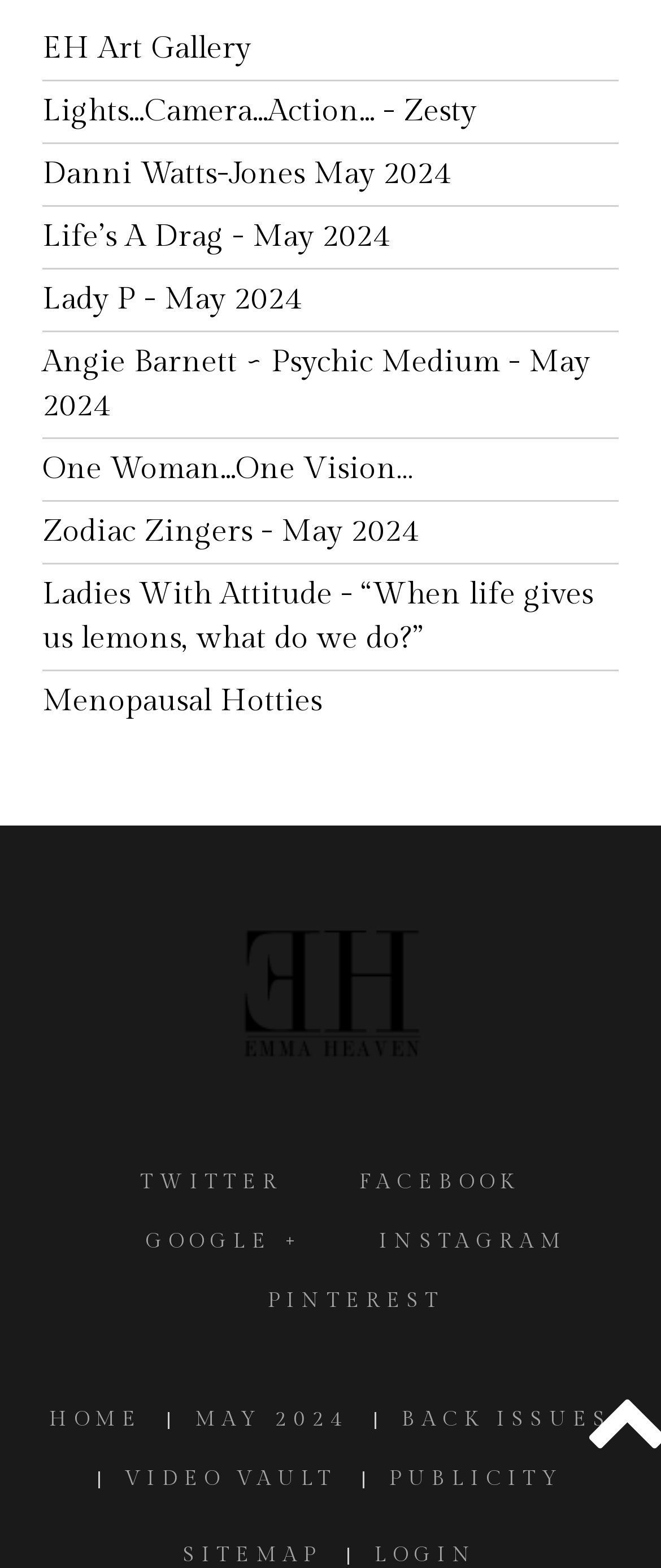How many social media links are there?
Using the image as a reference, answer with just one word or a short phrase.

5